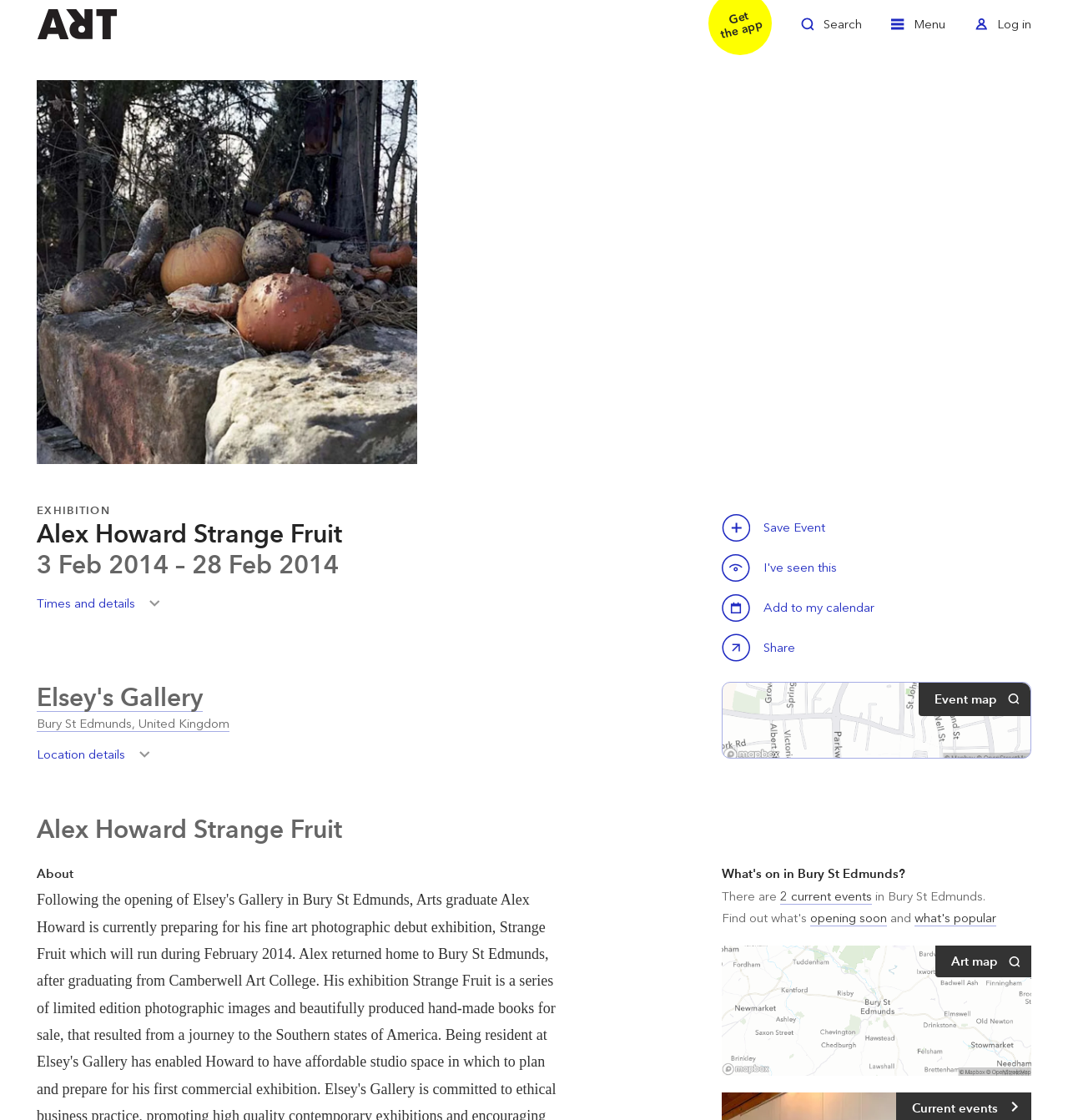Find the bounding box coordinates for the element that must be clicked to complete the instruction: "View location details". The coordinates should be four float numbers between 0 and 1, indicated as [left, top, right, bottom].

[0.034, 0.665, 0.148, 0.692]